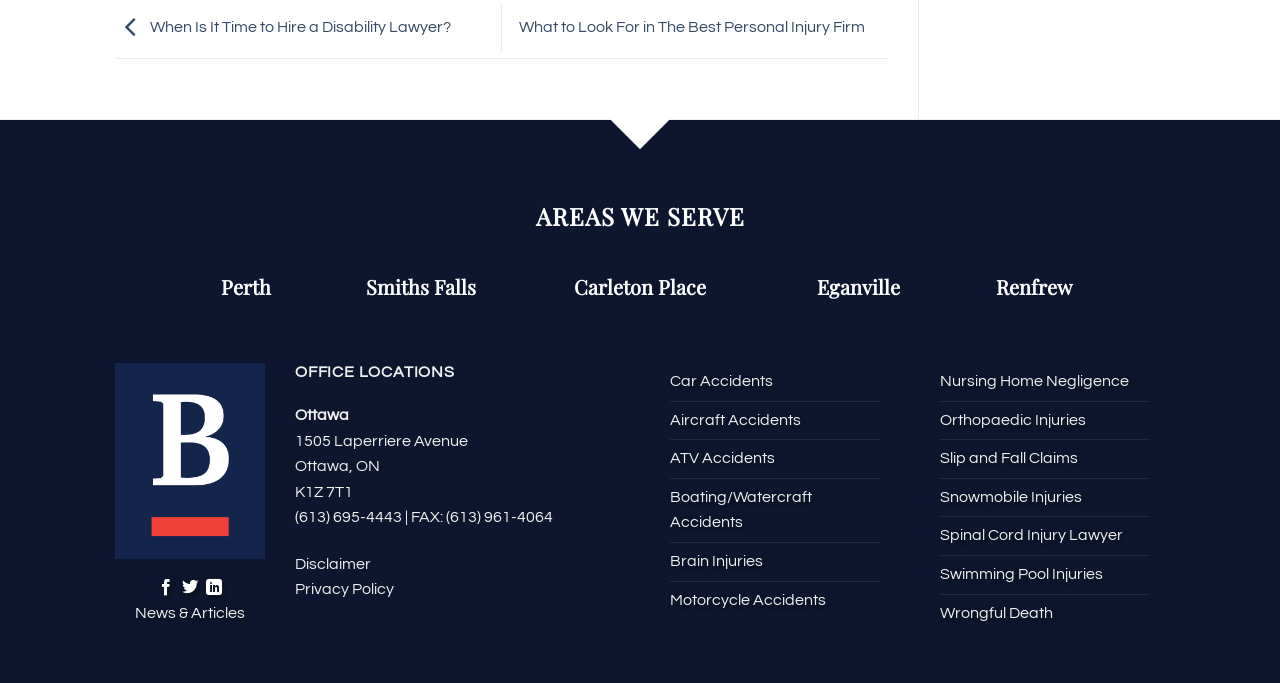What is the name of the law firm?
Look at the image and provide a short answer using one word or a phrase.

Badre Law